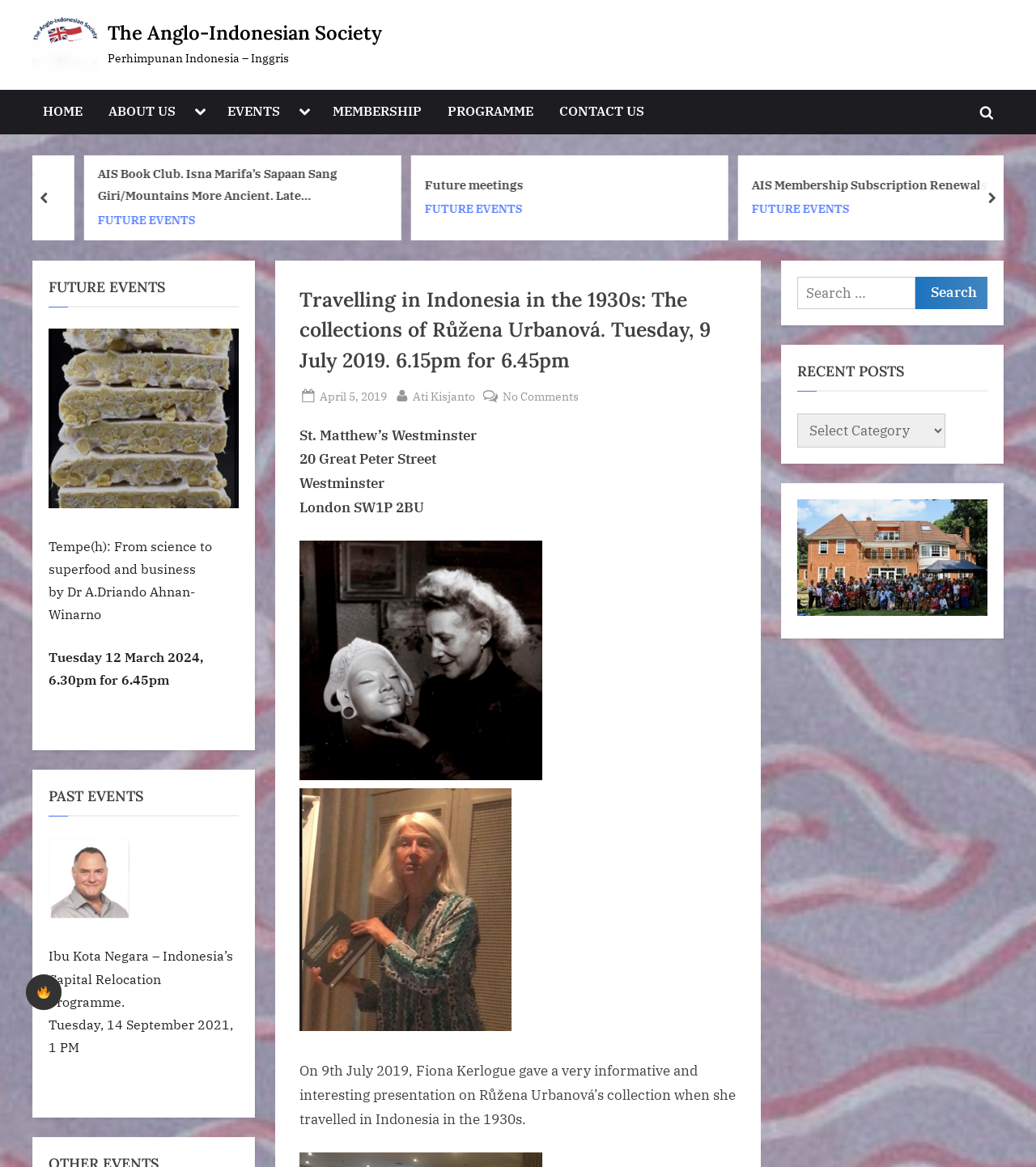Pinpoint the bounding box coordinates of the clickable element to carry out the following instruction: "Go to the Anglo-Indonesian Society."

[0.031, 0.013, 0.095, 0.062]